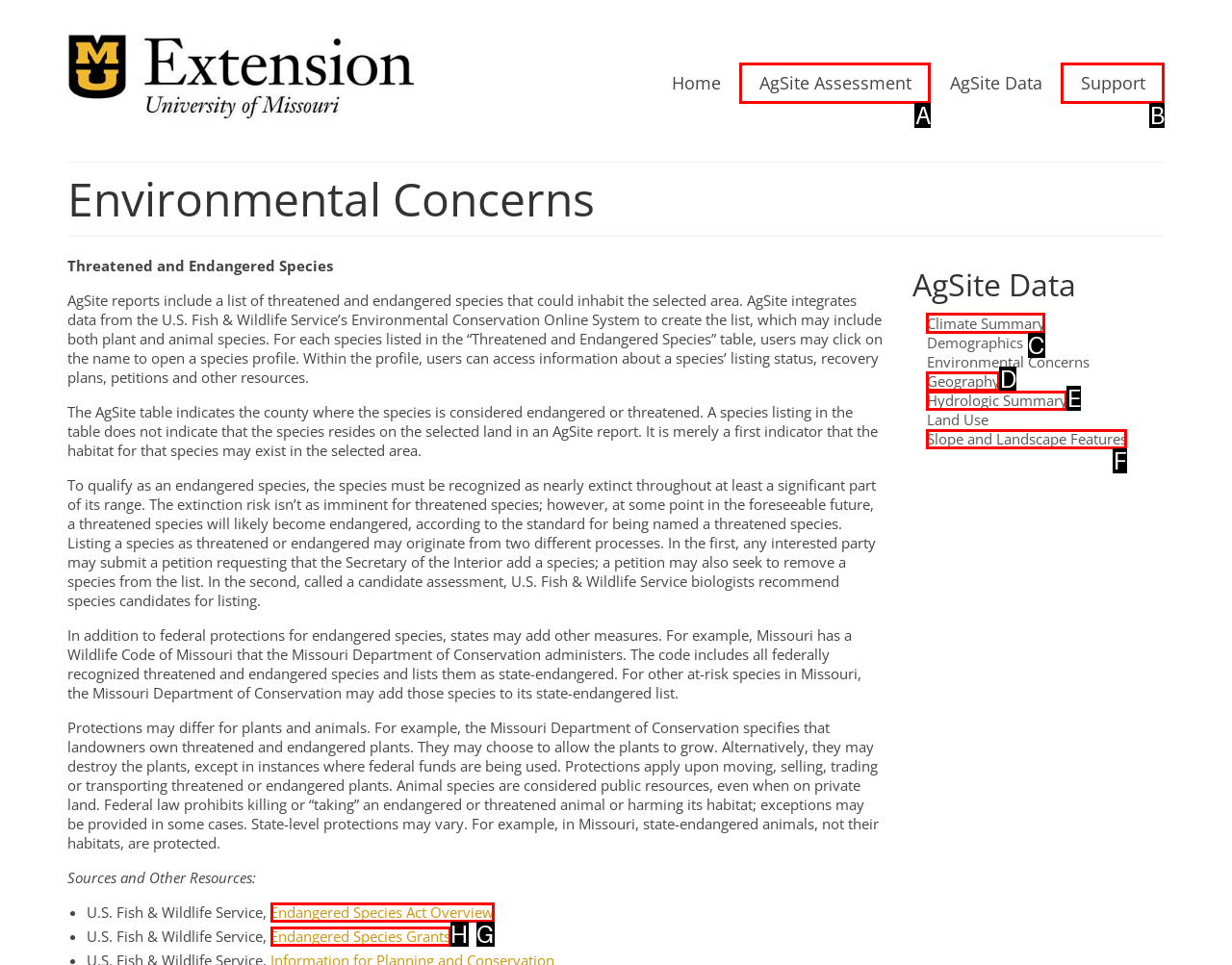Determine the right option to click to perform this task: Access Climate Summary
Answer with the correct letter from the given choices directly.

C